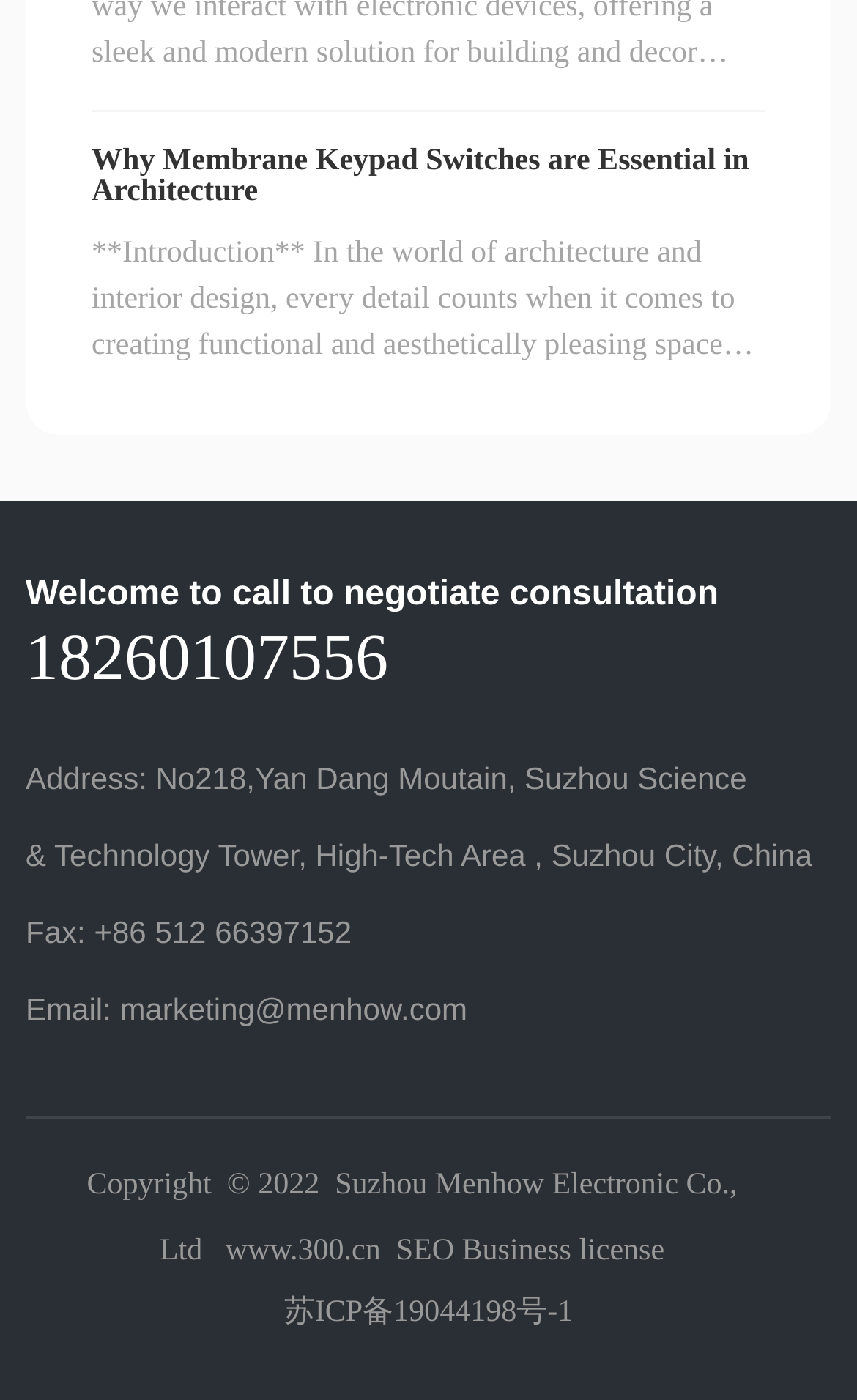Determine the bounding box coordinates of the region to click in order to accomplish the following instruction: "Call the phone number for consultation". Provide the coordinates as four float numbers between 0 and 1, specifically [left, top, right, bottom].

[0.03, 0.444, 0.453, 0.496]